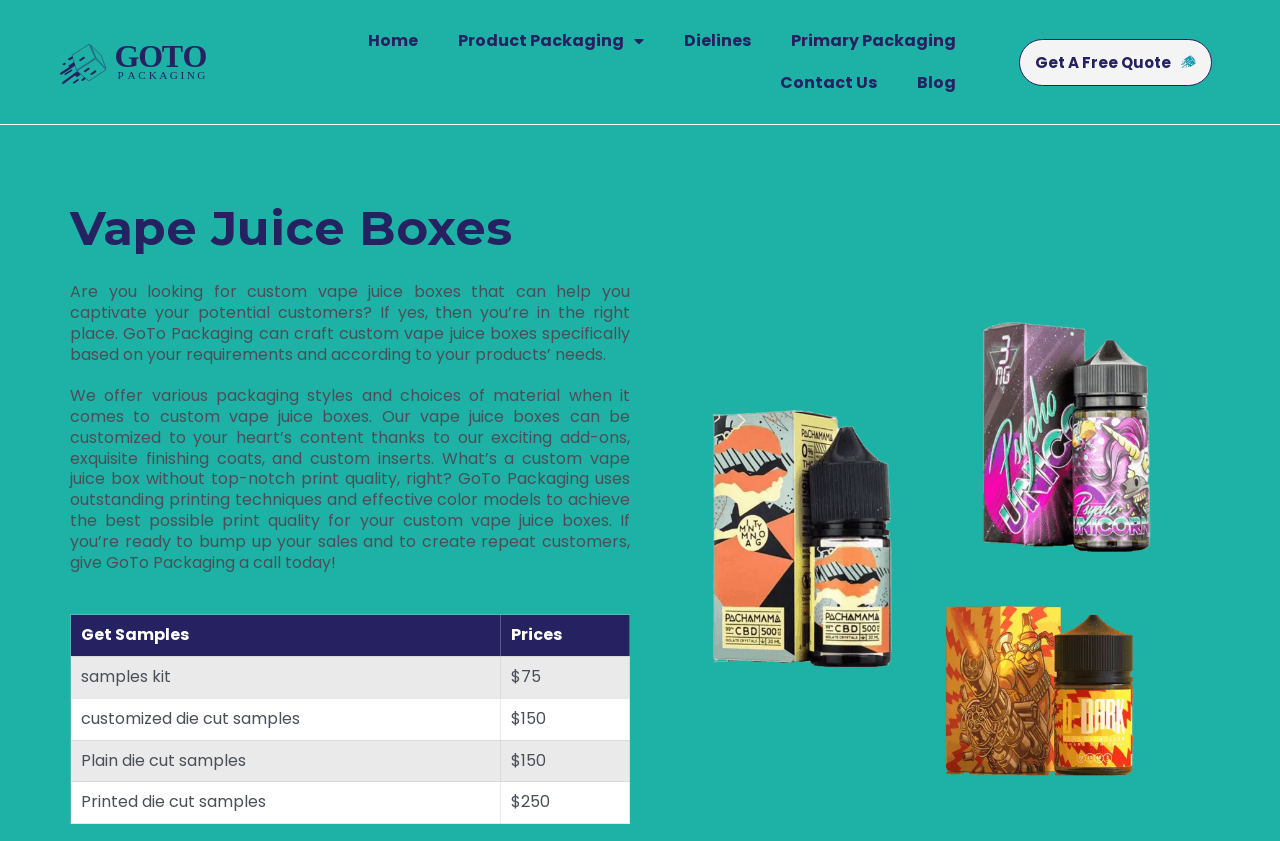What is the purpose of custom vape juice boxes?
Give a single word or phrase answer based on the content of the image.

To captivate potential customers